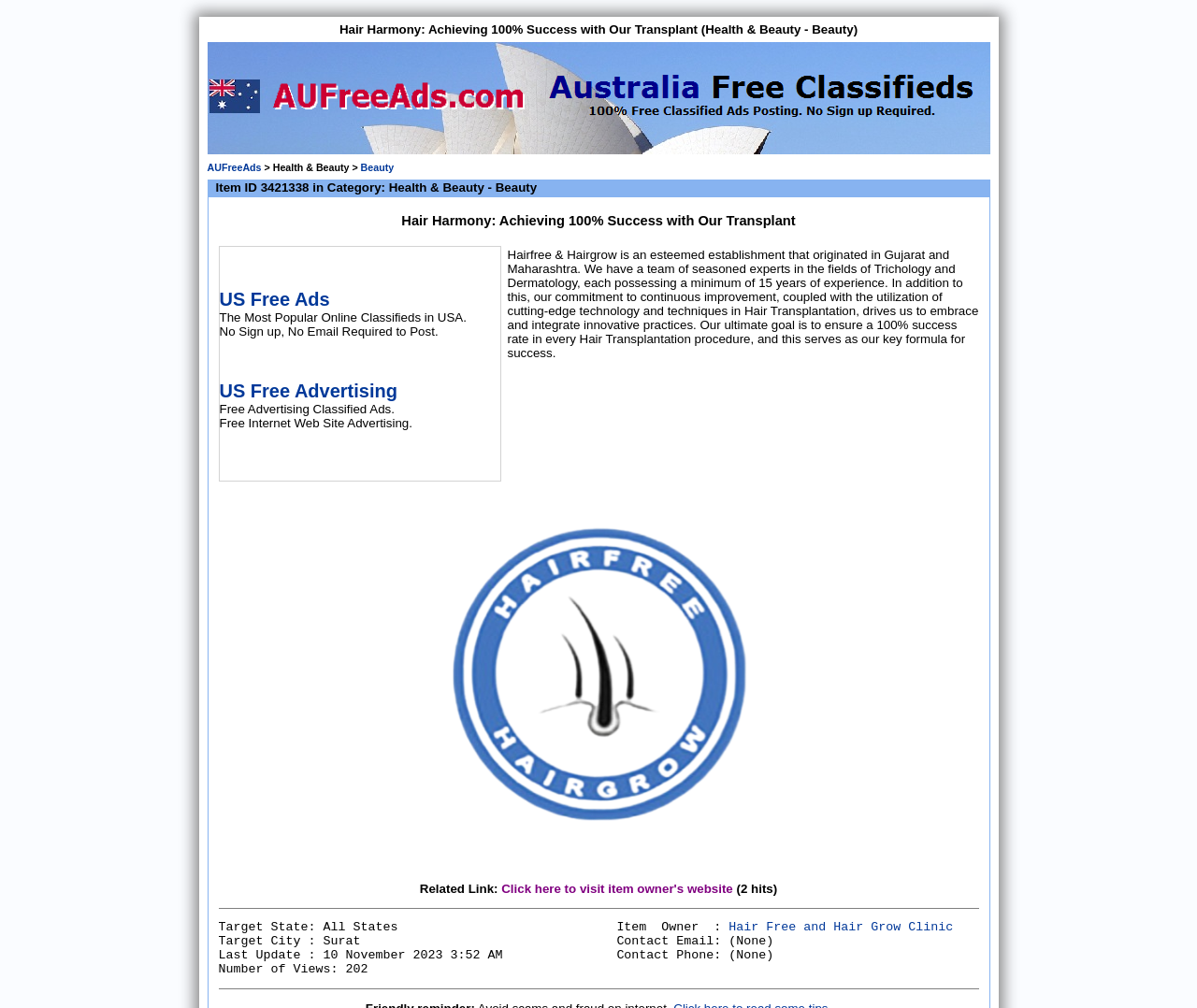What is the goal of Hair Harmony?
Could you answer the question with a detailed and thorough explanation?

I found the answer by looking at the StaticText element with the text 'Our ultimate goal is to ensure a 100% success rate in every Hair Transplantation procedure, and this serves as our key formula for success.' which is located in the LayoutTableCell element with the bounding box coordinates [0.18, 0.229, 0.82, 0.872].